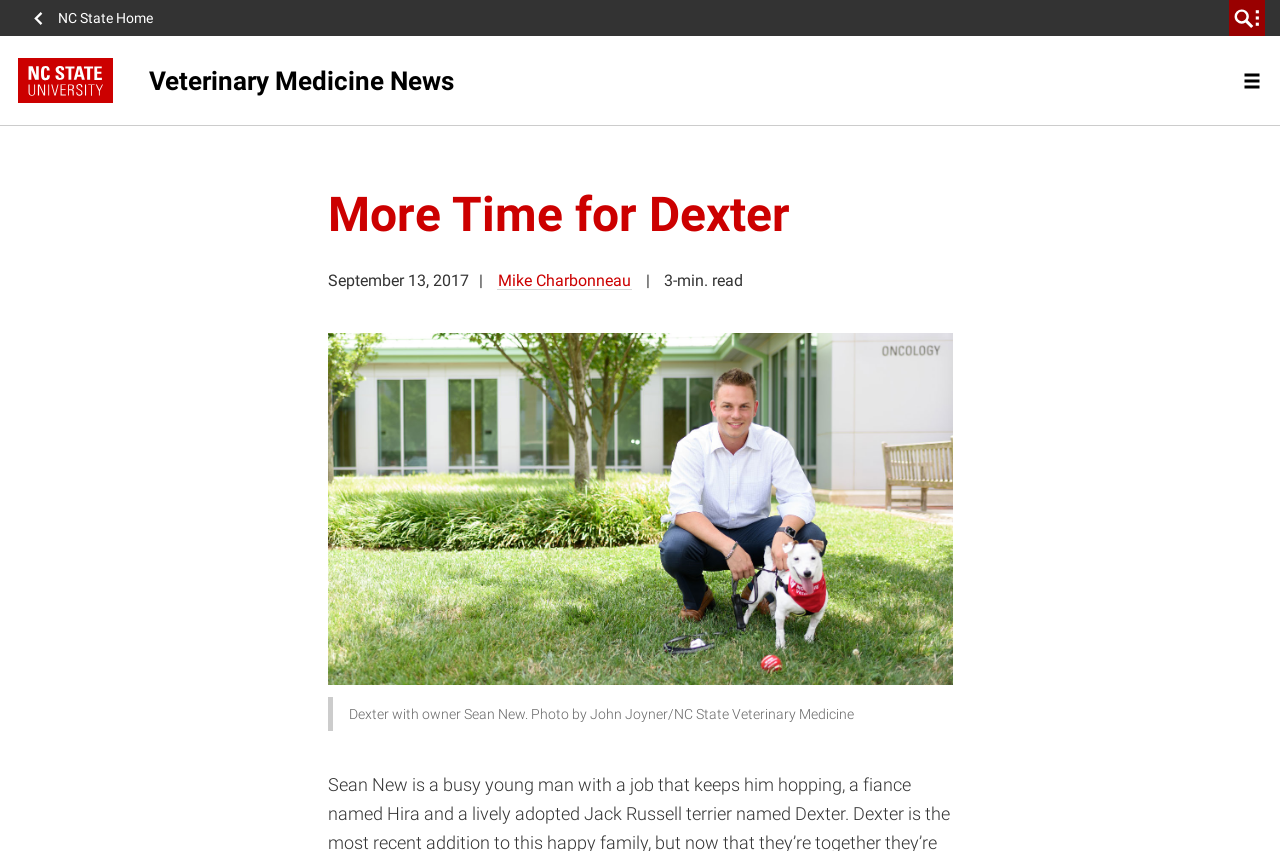Given the element description: "Menu Close", predict the bounding box coordinates of this UI element. The coordinates must be four float numbers between 0 and 1, given as [left, top, right, bottom].

[0.956, 0.062, 1.0, 0.127]